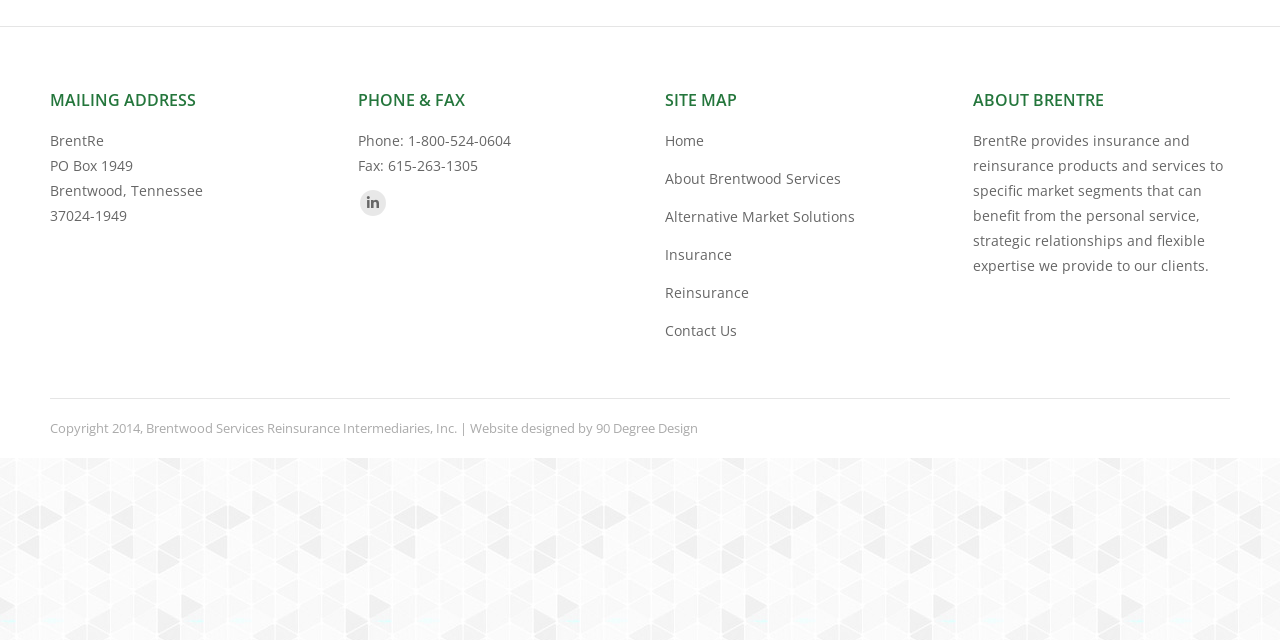Provide the bounding box for the UI element matching this description: "Home".

[0.52, 0.2, 0.55, 0.239]